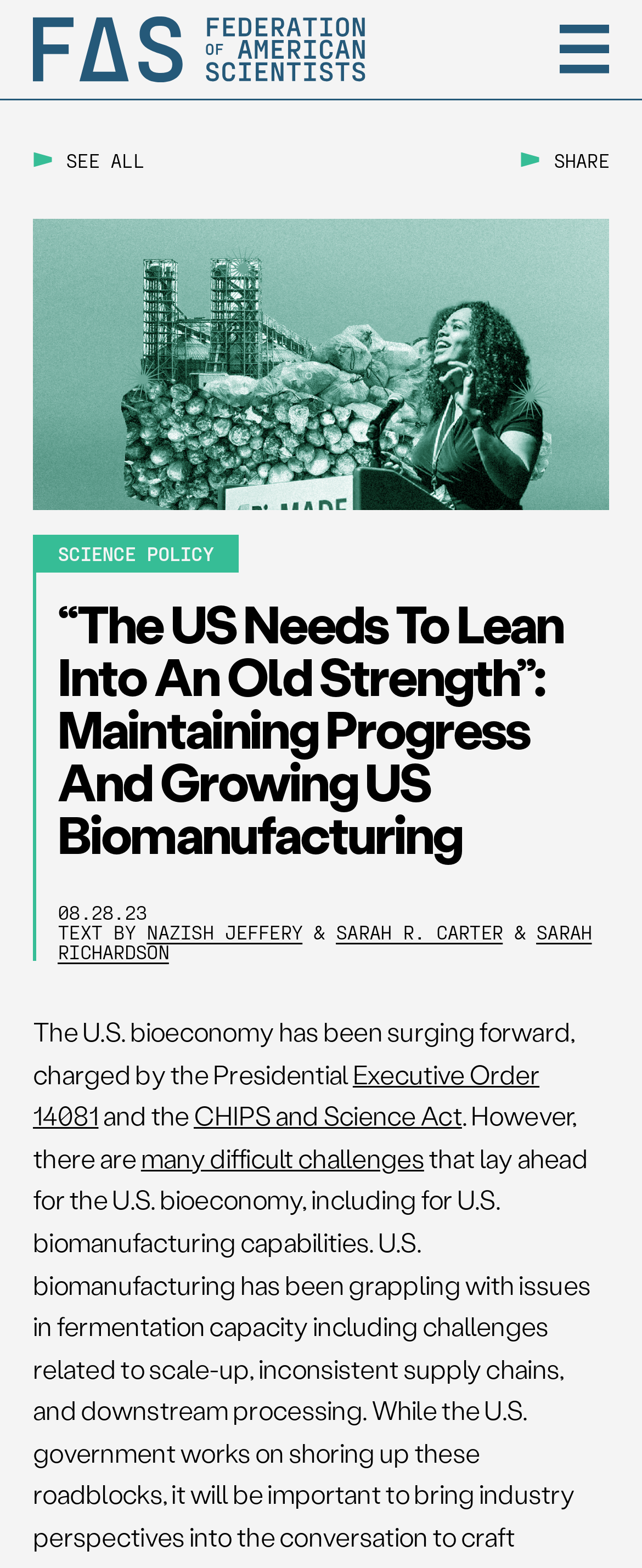Generate the main heading text from the webpage.

“The US Needs To Lean Into An Old Strength”: Maintaining Progress And Growing US Biomanufacturing